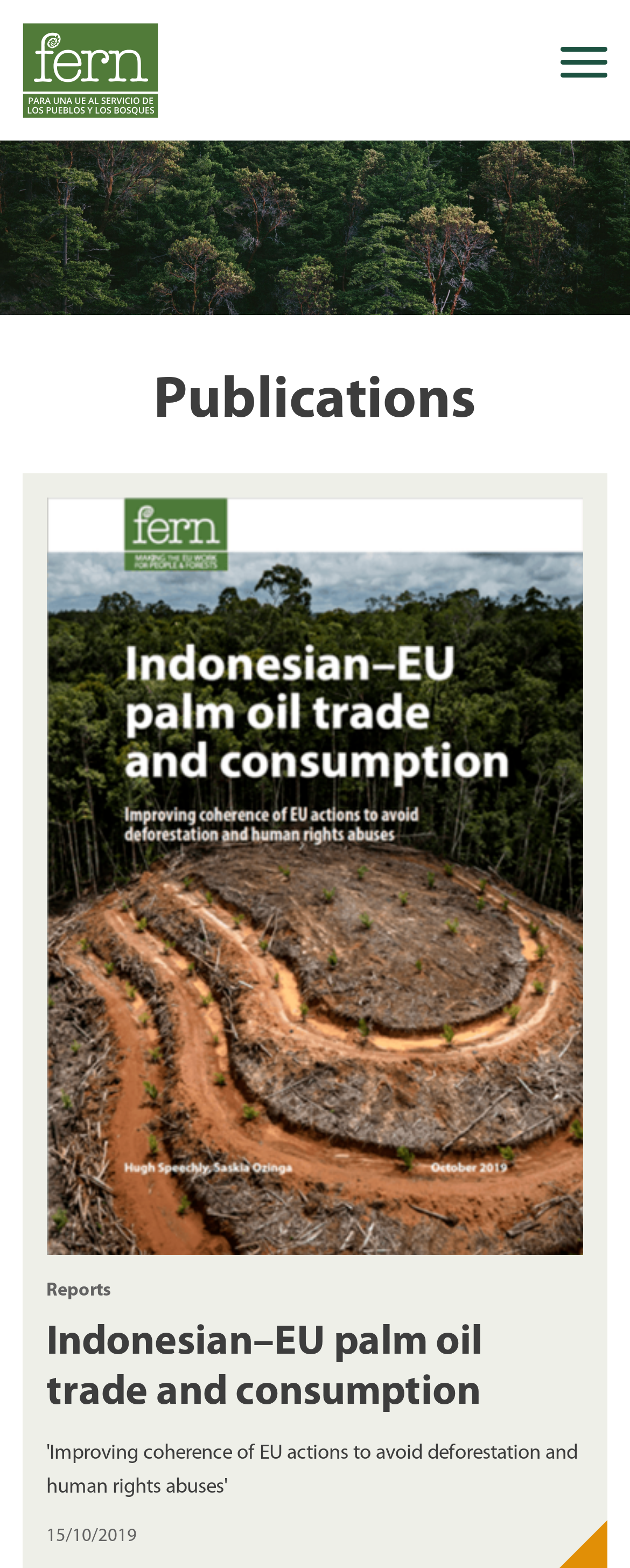Determine the bounding box of the UI element mentioned here: "Twitter". The coordinates must be in the format [left, top, right, bottom] with values ranging from 0 to 1.

[0.338, 0.188, 0.434, 0.226]